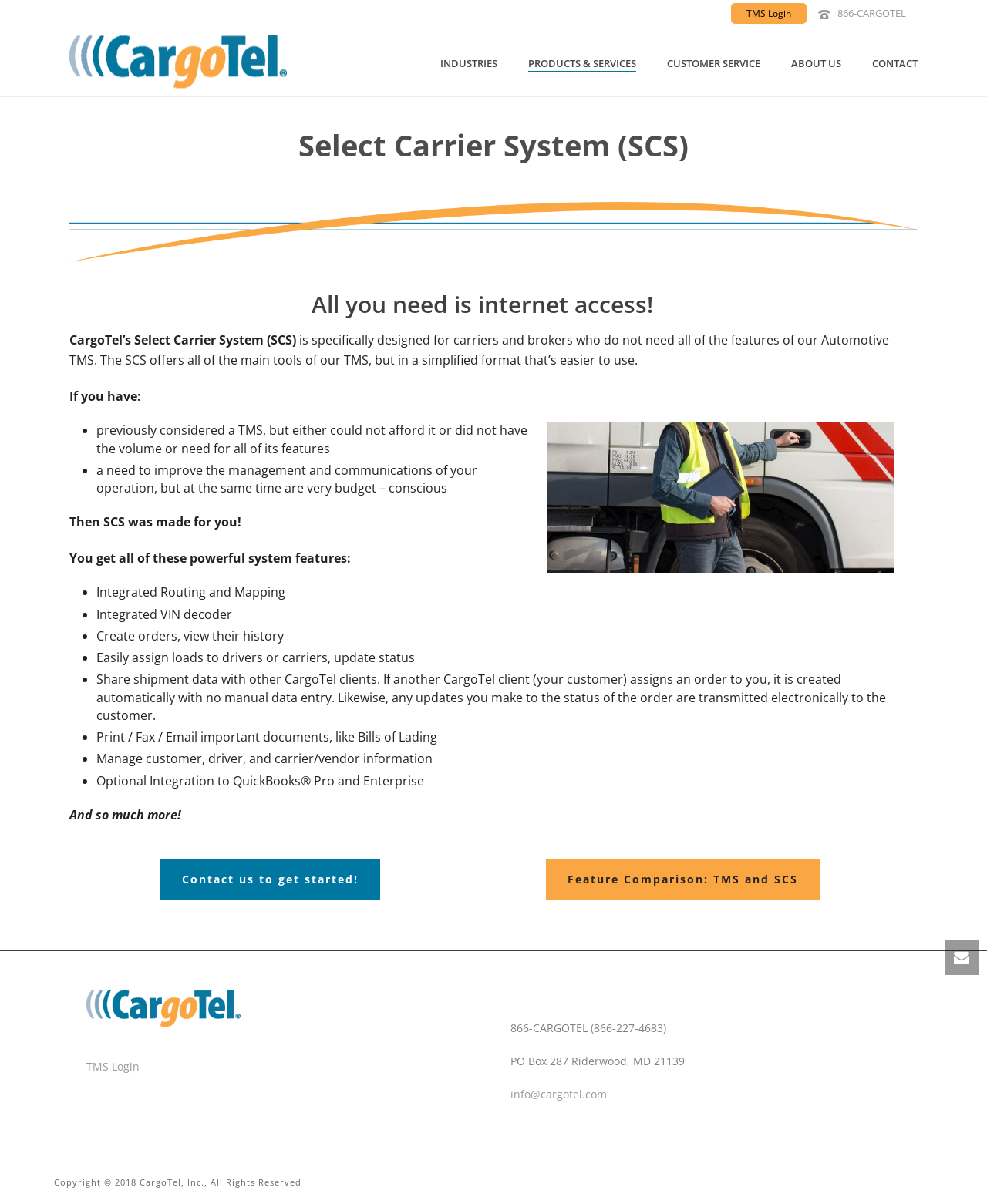What is one of the features of the Select Carrier System (SCS)?
Based on the screenshot, give a detailed explanation to answer the question.

The webpage lists several features of the Select Carrier System (SCS), including Integrated Routing and Mapping, which is one of the powerful system features mentioned.